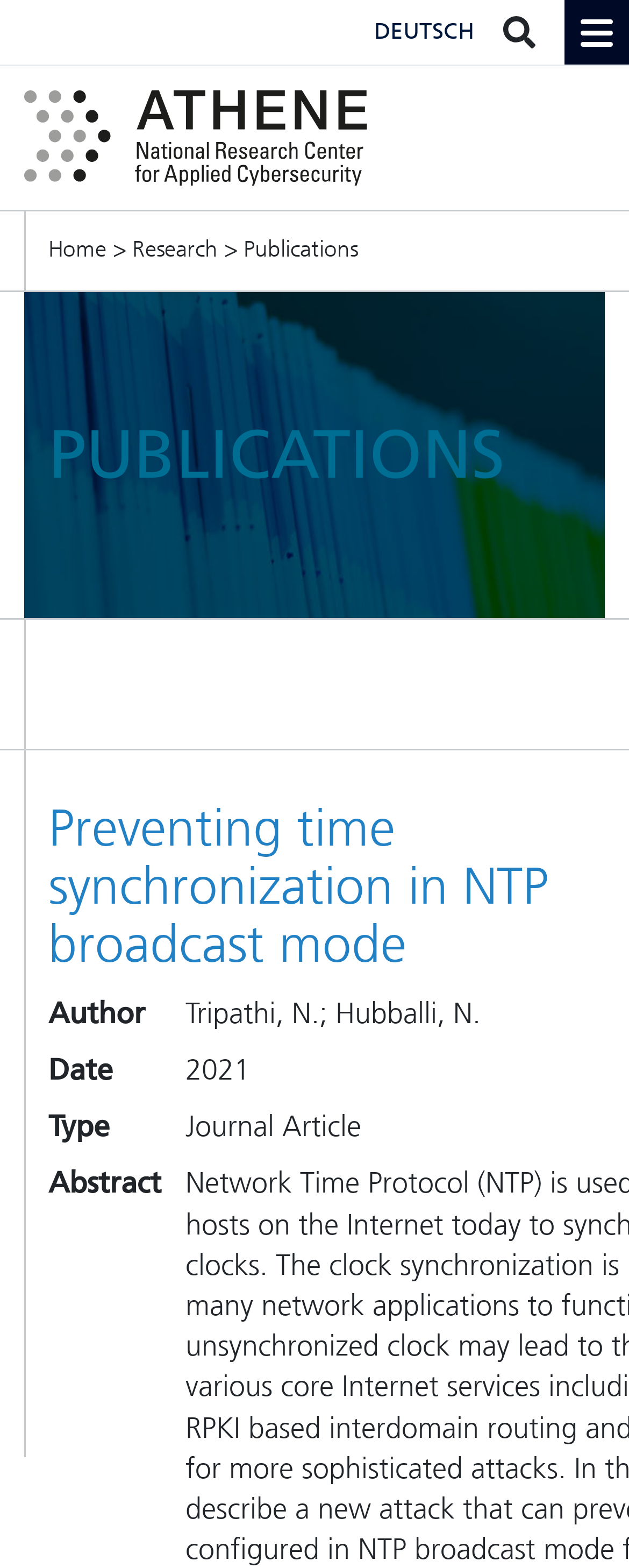How many links are there in the top navigation bar?
Based on the image, respond with a single word or phrase.

3